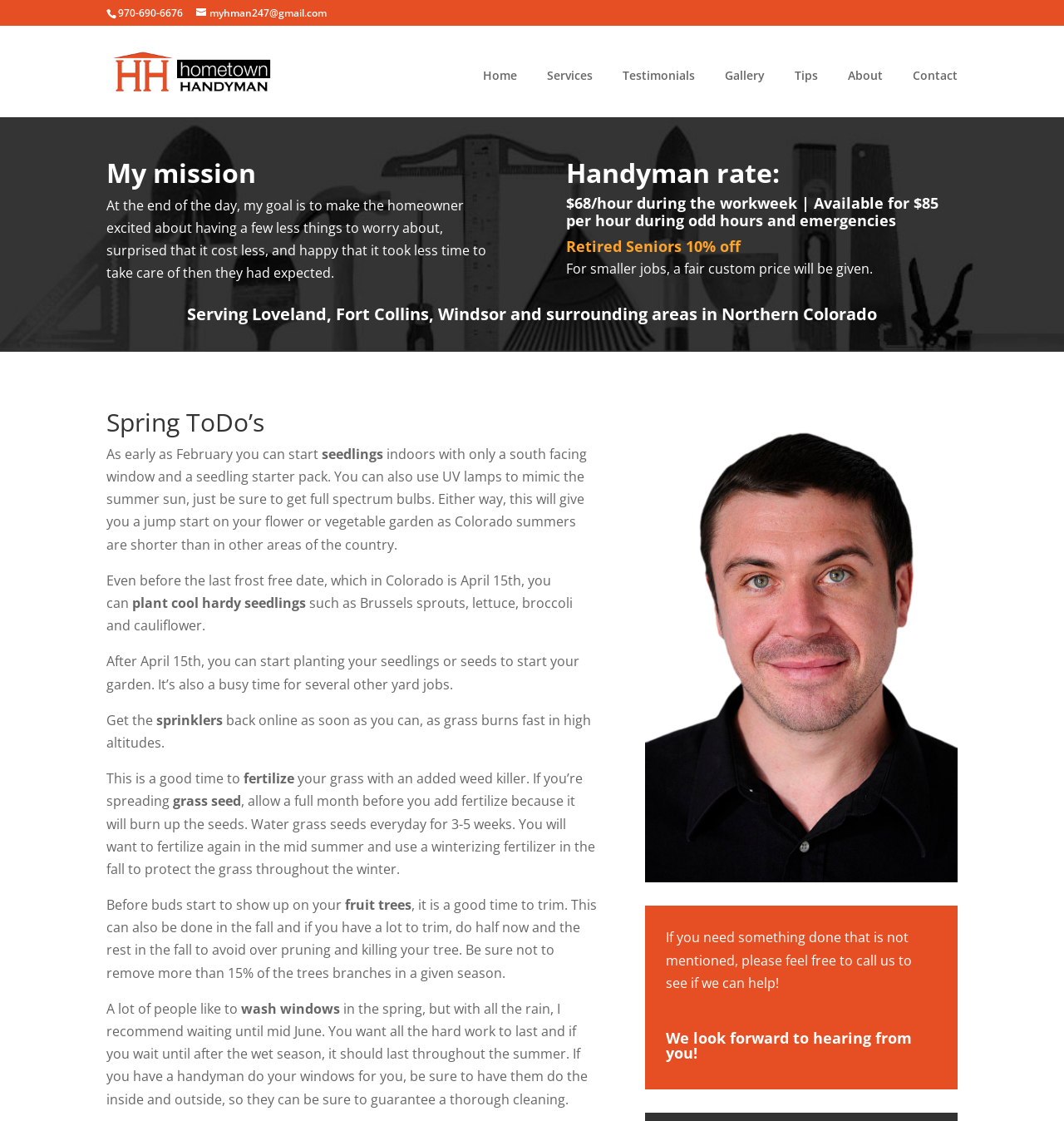Please identify the bounding box coordinates of the clickable element to fulfill the following instruction: "Contact the handyman". The coordinates should be four float numbers between 0 and 1, i.e., [left, top, right, bottom].

[0.858, 0.062, 0.9, 0.105]